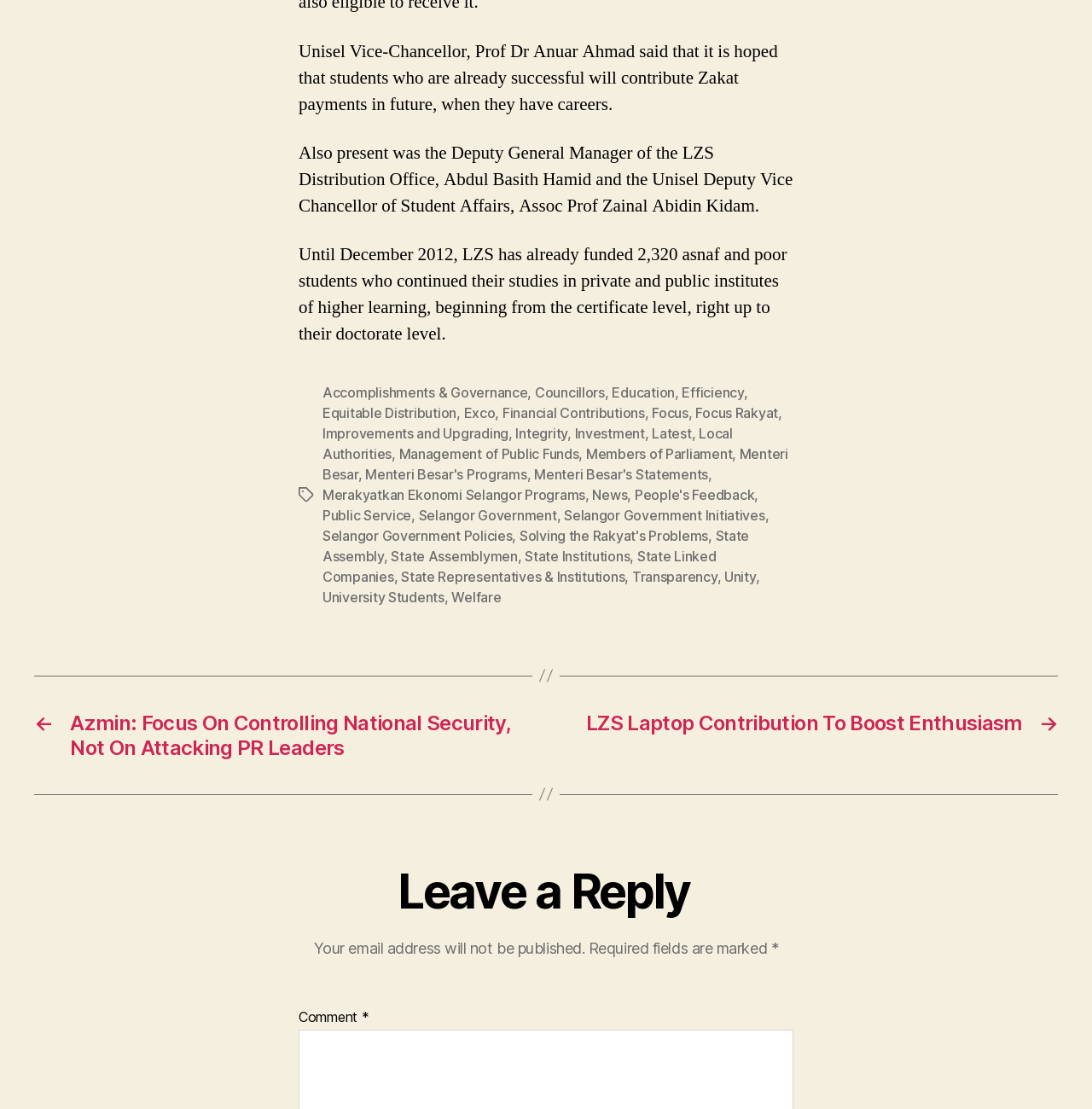How many links are there under the 'Post' navigation?
Using the information from the image, give a concise answer in one word or a short phrase.

2